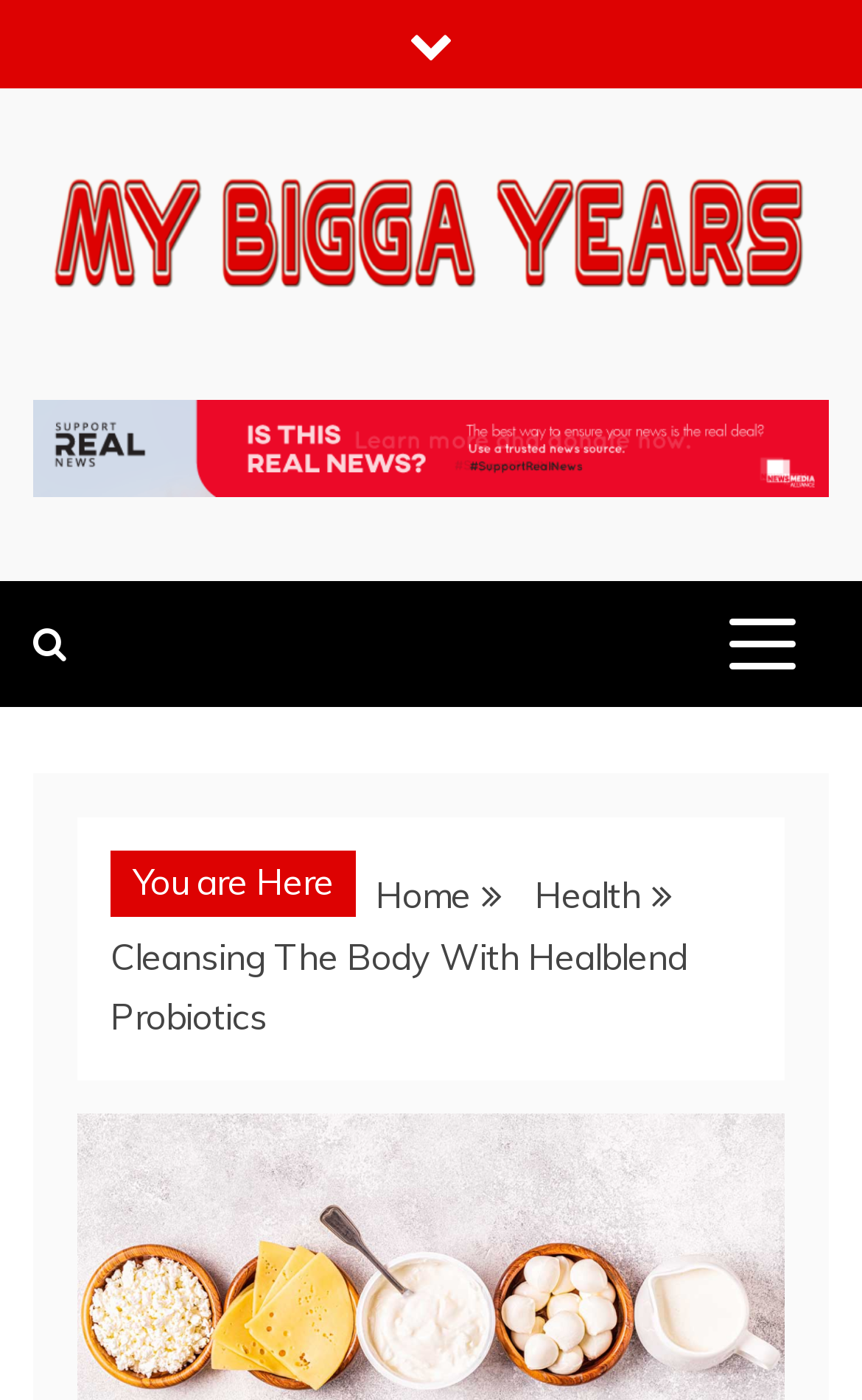What is the current page about?
Answer the question with a thorough and detailed explanation.

The current page is about 'Cleansing The Body With Healblend Probiotics' as indicated by the breadcrumbs navigation at the bottom of the webpage, which shows the current page's title.